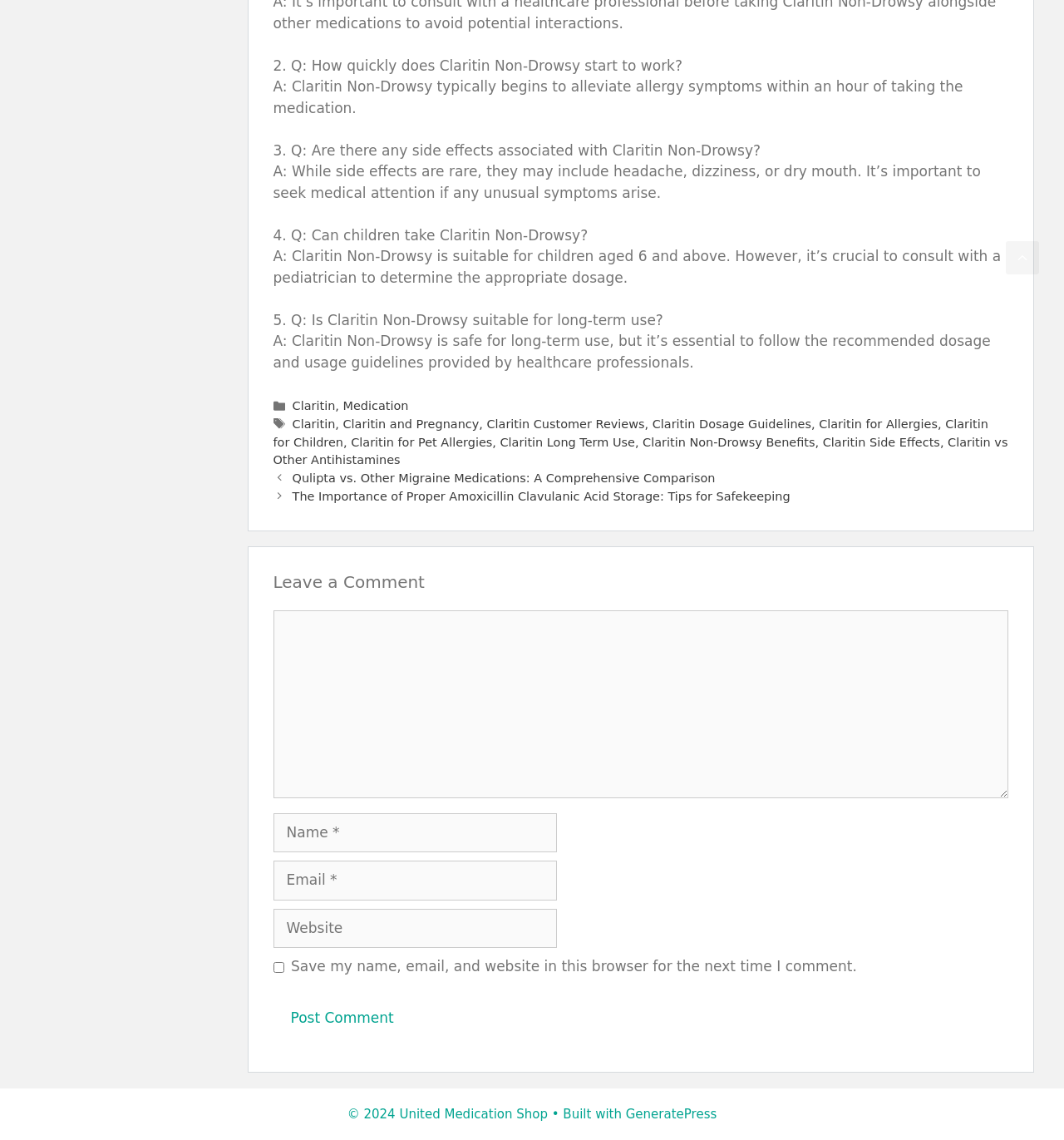From the element description Claritin Side Effects, predict the bounding box coordinates of the UI element. The coordinates must be specified in the format (top-left x, top-left y, bottom-right x, bottom-right y) and should be within the 0 to 1 range.

[0.773, 0.382, 0.883, 0.394]